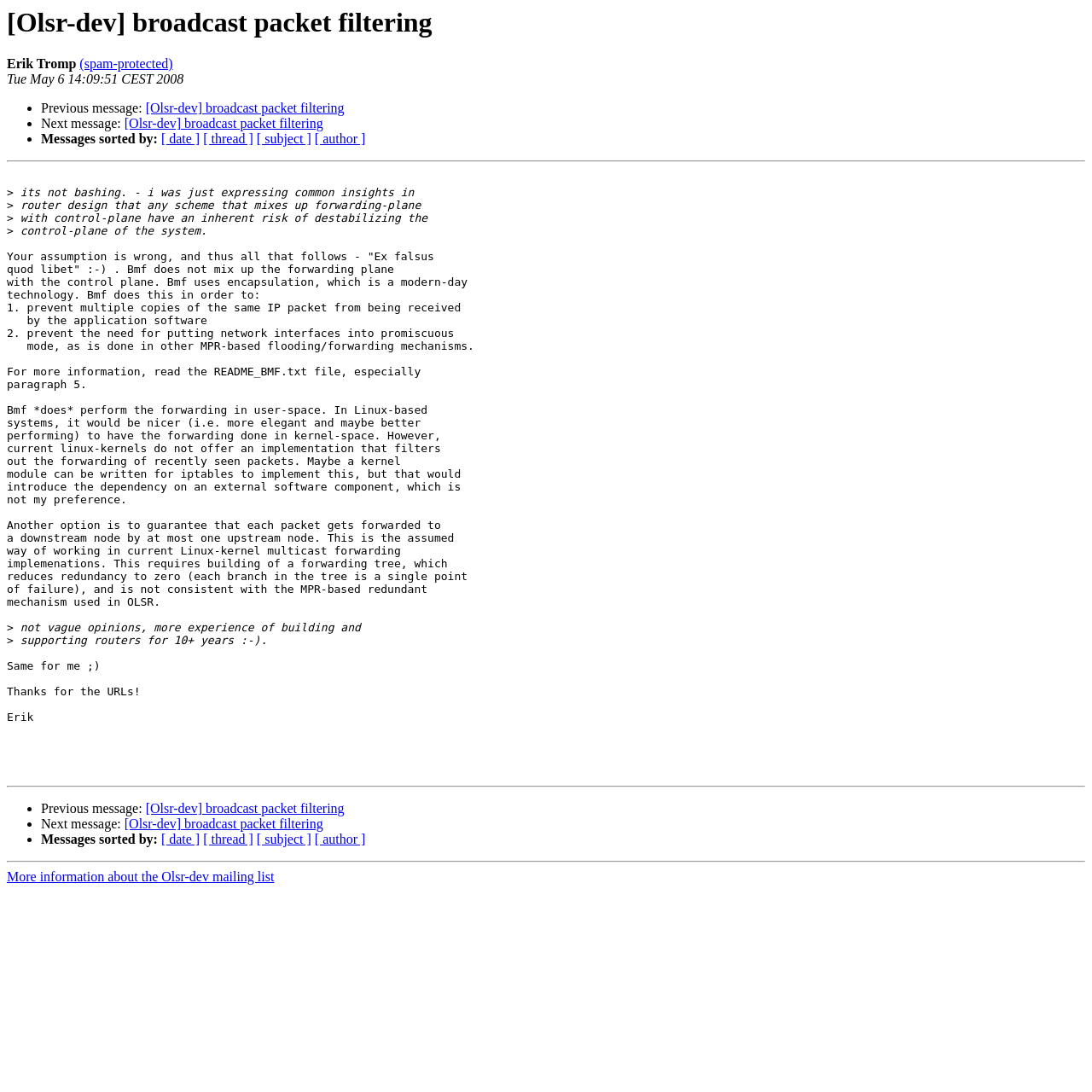Can you specify the bounding box coordinates for the region that should be clicked to fulfill this instruction: "View previous message".

[0.038, 0.093, 0.133, 0.106]